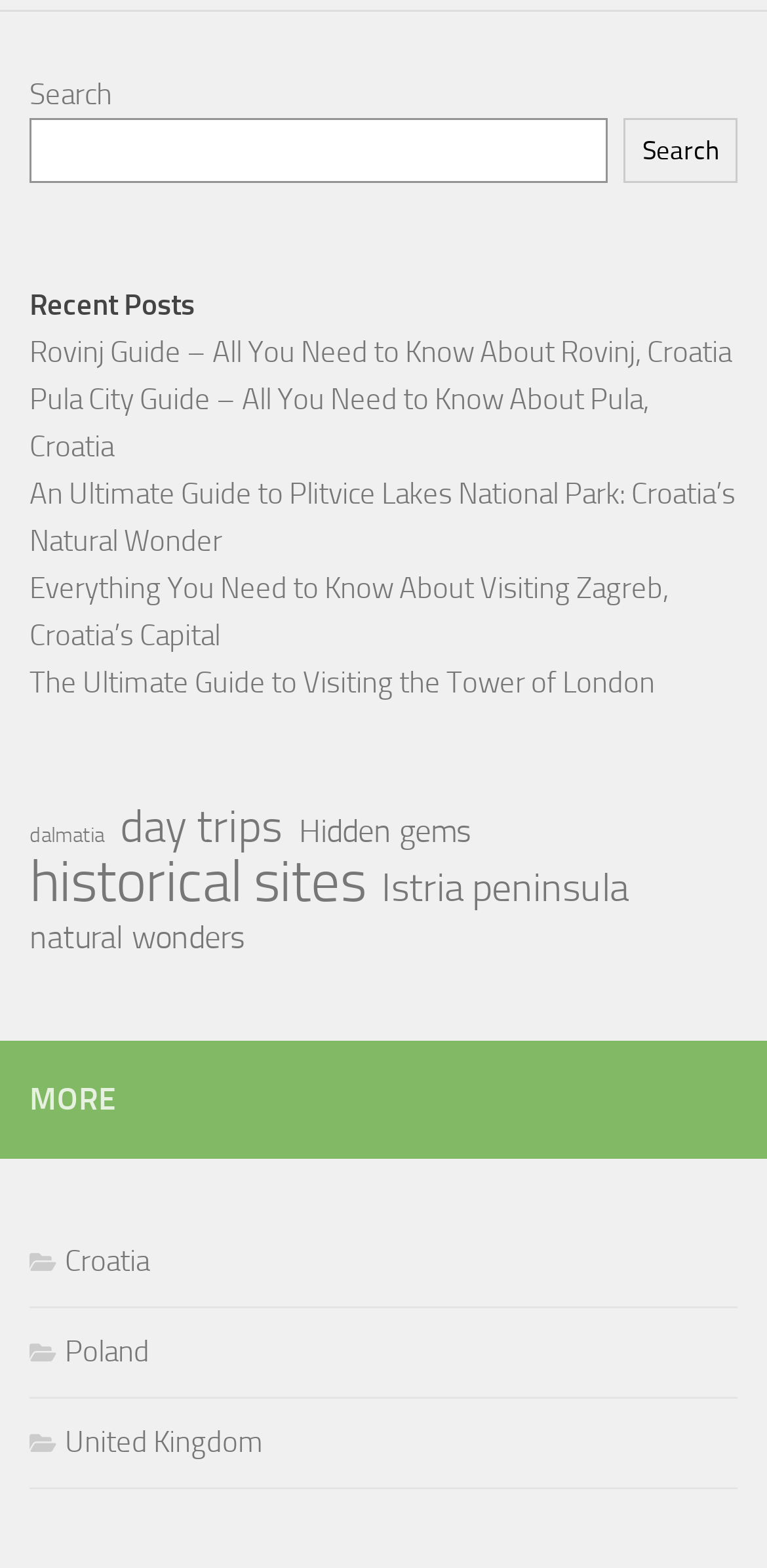What is the category with the most items? Based on the screenshot, please respond with a single word or phrase.

historical sites